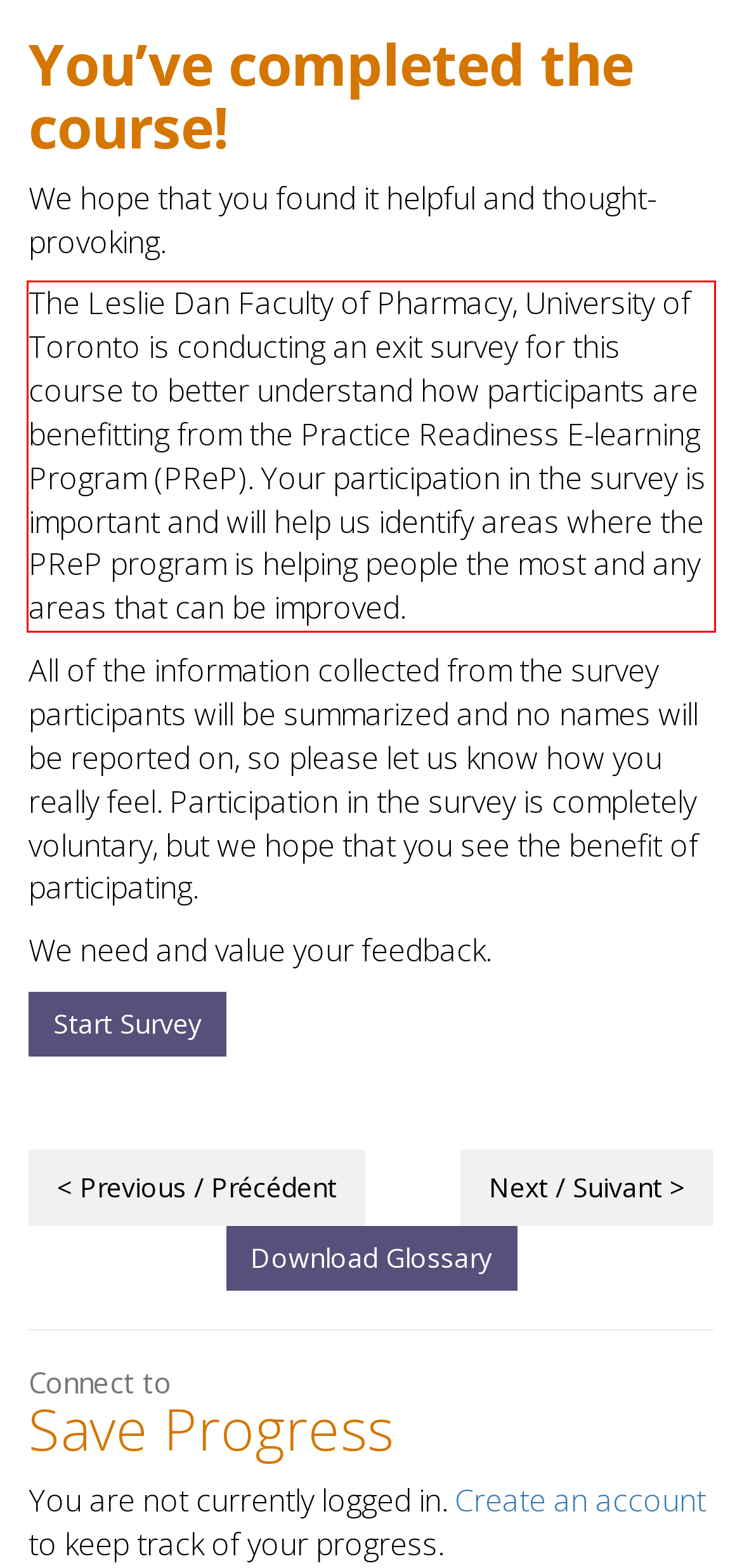Please examine the screenshot of the webpage and read the text present within the red rectangle bounding box.

The Leslie Dan Faculty of Pharmacy, University of Toronto is conducting an exit survey for this course to better understand how participants are benefitting from the Practice Readiness E-learning Program (PReP). Your participation in the survey is important and will help us identify areas where the PReP program is helping people the most and any areas that can be improved.